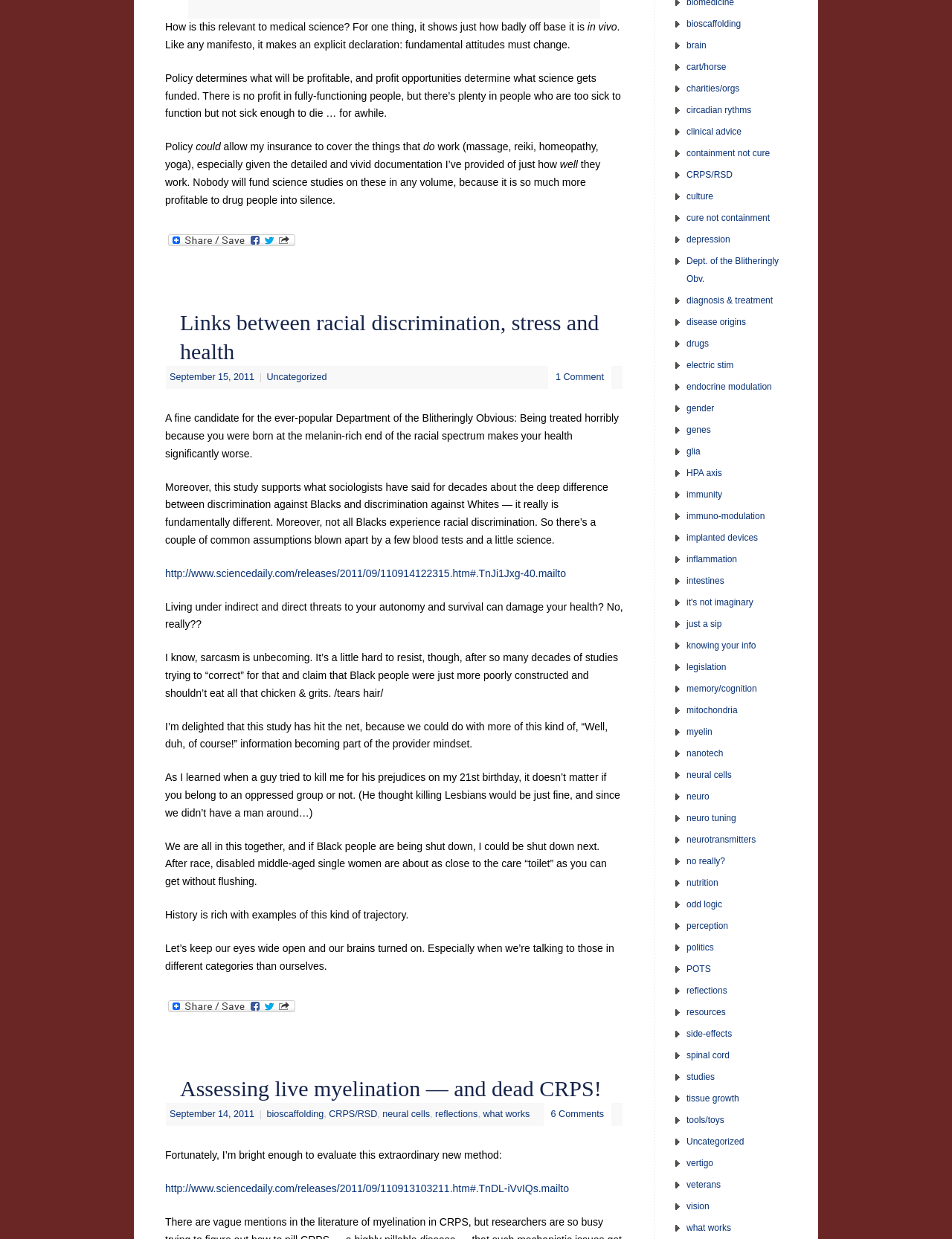Provide your answer to the question using just one word or phrase: What is the category of the first article?

Uncategorized